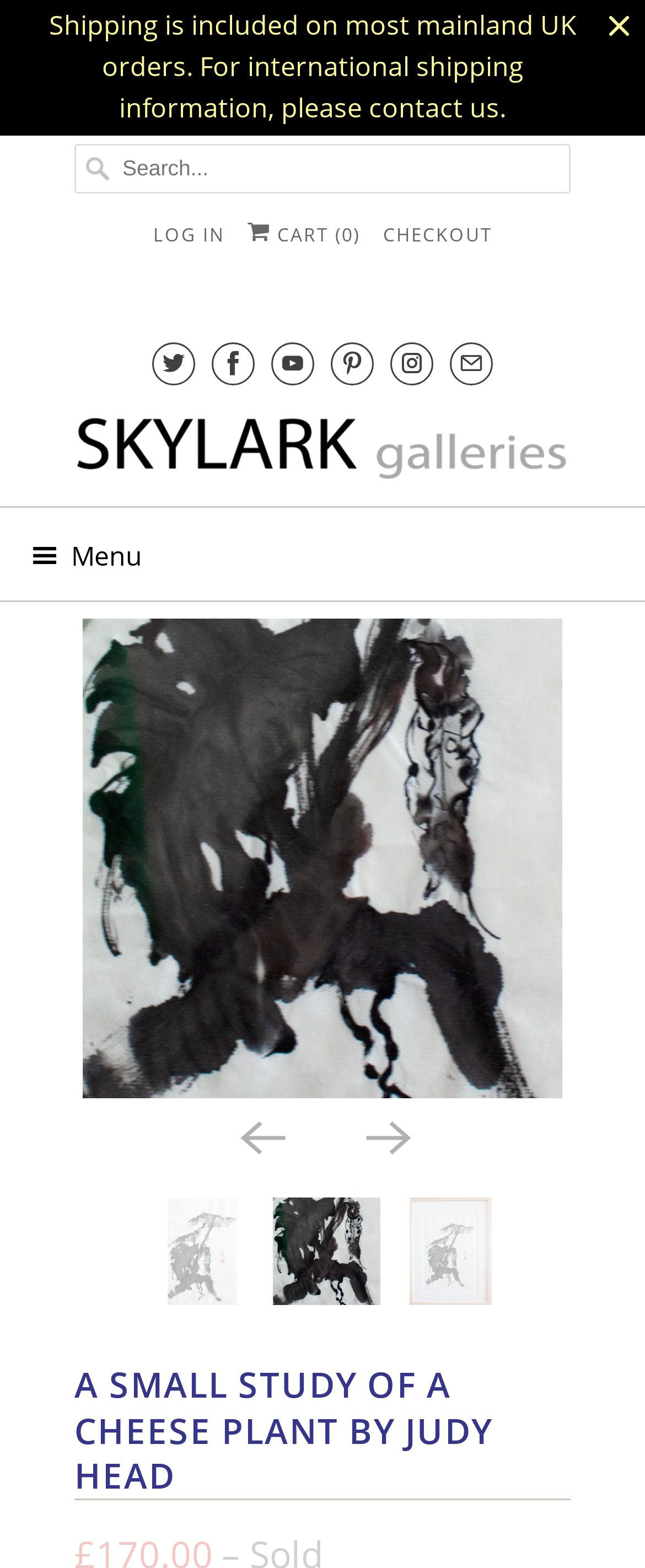Locate the primary heading on the webpage and return its text.

A SMALL STUDY OF A CHEESE PLANT BY JUDY HEAD